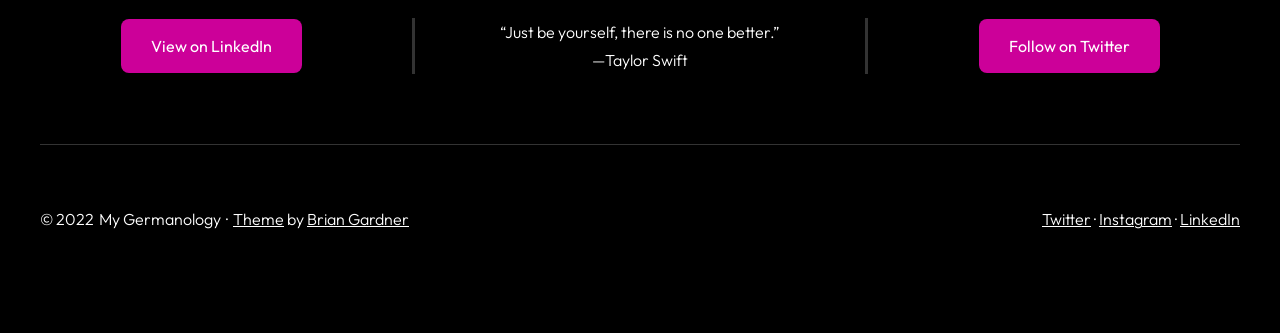What is the quote on the webpage?
Answer with a single word or short phrase according to what you see in the image.

“Just be yourself, there is no one better.”